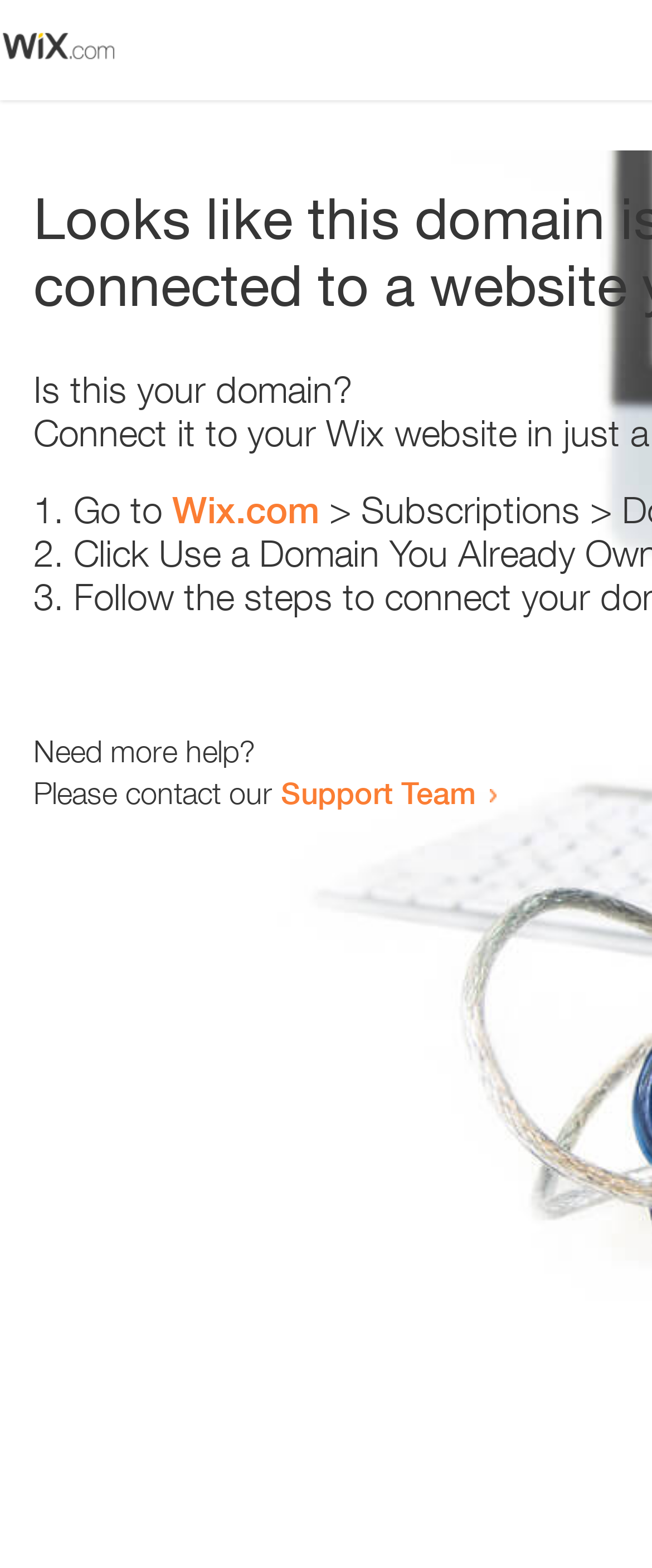What is the main issue on this webpage?
Based on the screenshot, answer the question with a single word or phrase.

Error